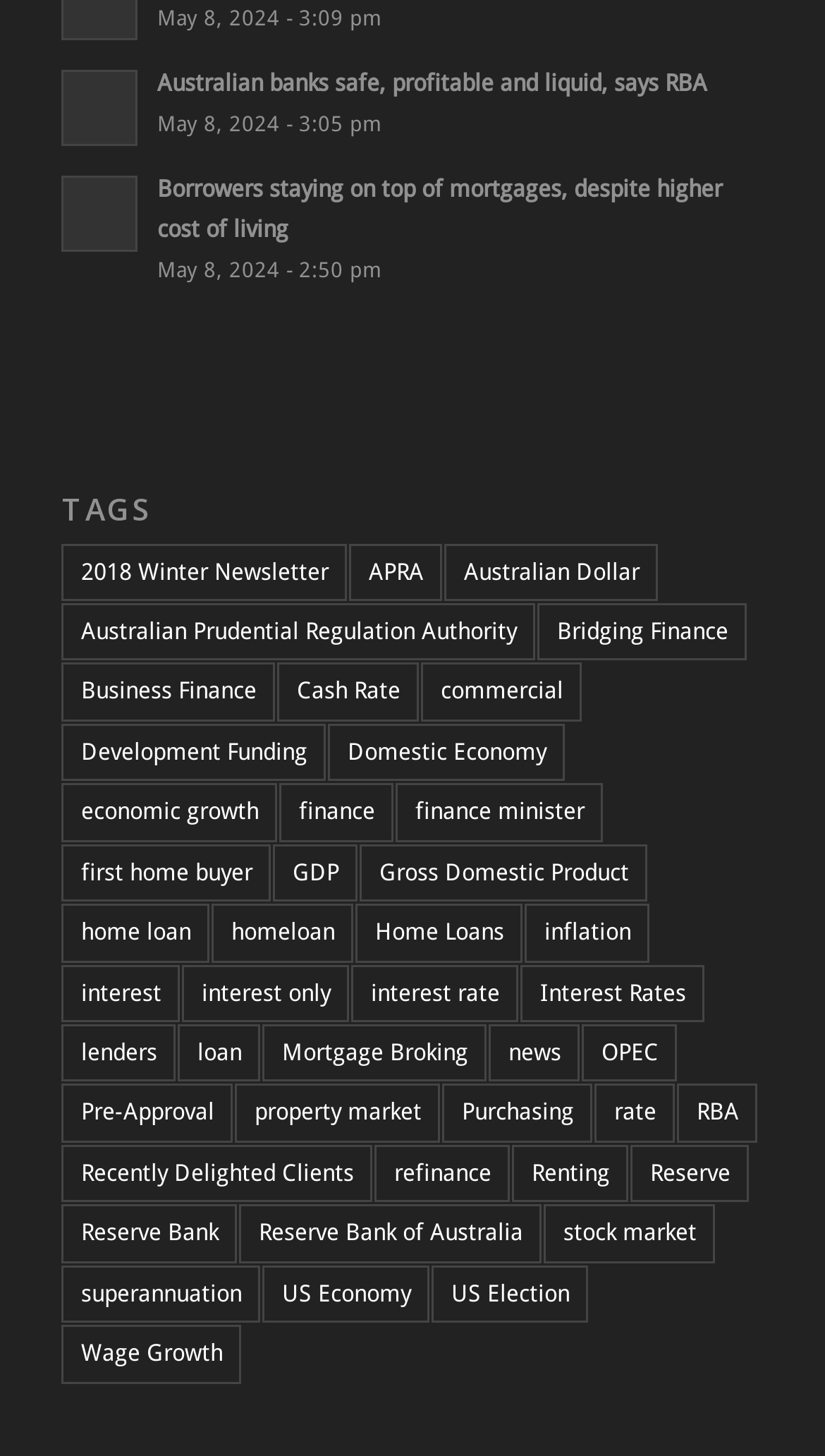Give a one-word or short phrase answer to this question: 
What is the topic of the news with the most items?

RBA